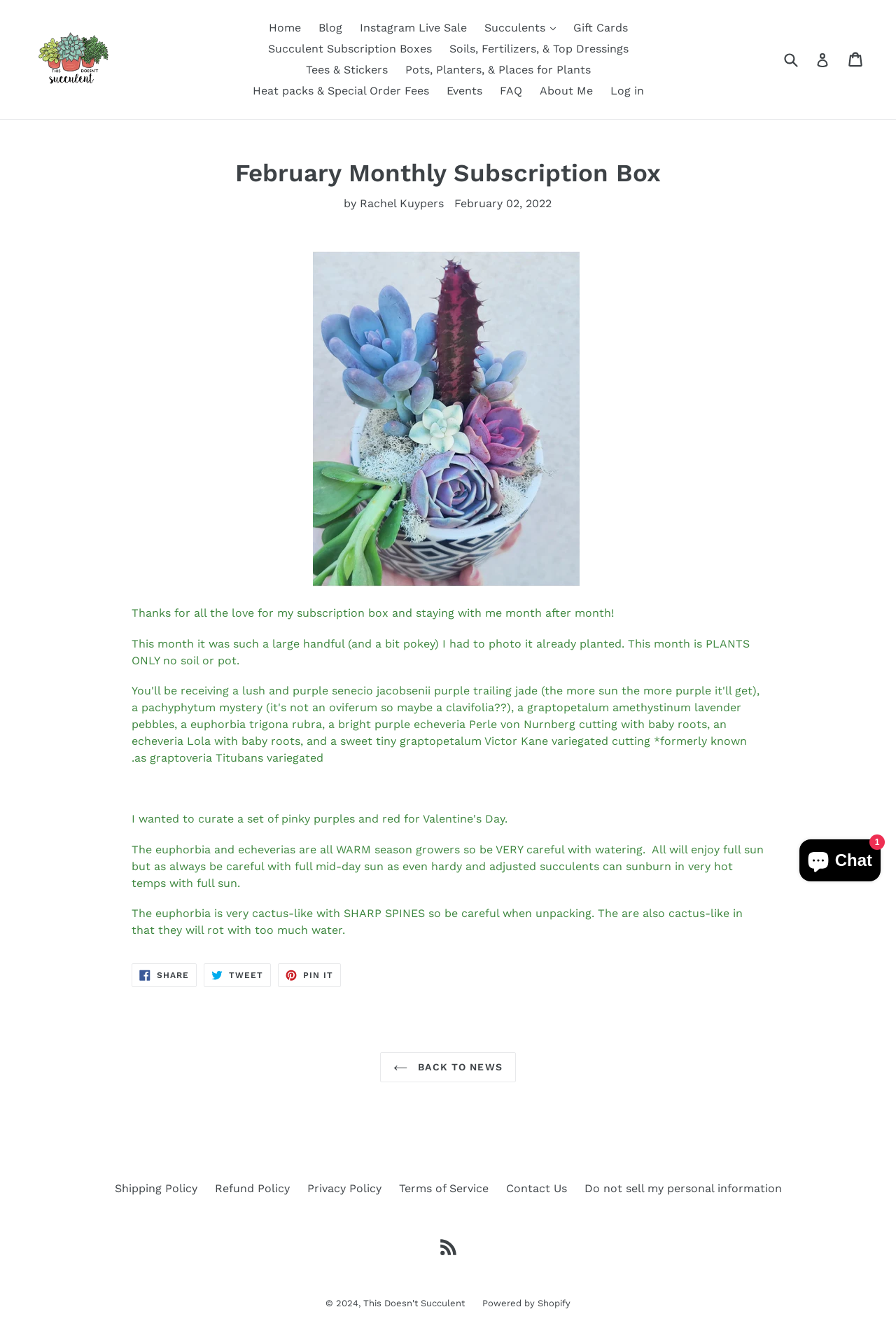Provide a comprehensive caption for the webpage.

This webpage is about a monthly subscription box for succulents, specifically the February box. At the top, there is a navigation menu with links to various sections of the website, including "Home", "Blog", "Instagram Live Sale", and more. Below the navigation menu, there is a large header with the title "February Monthly Subscription Box" and a subheading "by Rachel Kuypers".

The main content of the page is an article about the February subscription box. The article starts with a thank-you message from the author, Rachel Kuypers, expressing gratitude to her subscribers. She then describes the contents of the box, mentioning that it's a large handful and a bit pokey, and that she had to photo it already planted. The box contains only plants, with no soil or pot.

The article continues with care instructions for the plants, warning subscribers to be careful with watering and to provide full sun. There are also warnings about the euphorbia having sharp spines and being prone to rot with too much water.

Below the article, there are social media links to share the post on Facebook, Twitter, and Pinterest. There is also a "BACK TO NEWS" link at the bottom of the page.

In the footer section, there are links to various policies, including Shipping Policy, Refund Policy, and Privacy Policy. There is also a link to Contact Us and a copyright notice.

On the right side of the page, there is a search bar and a login link. At the very bottom of the page, there is a chat window with a button to open it.